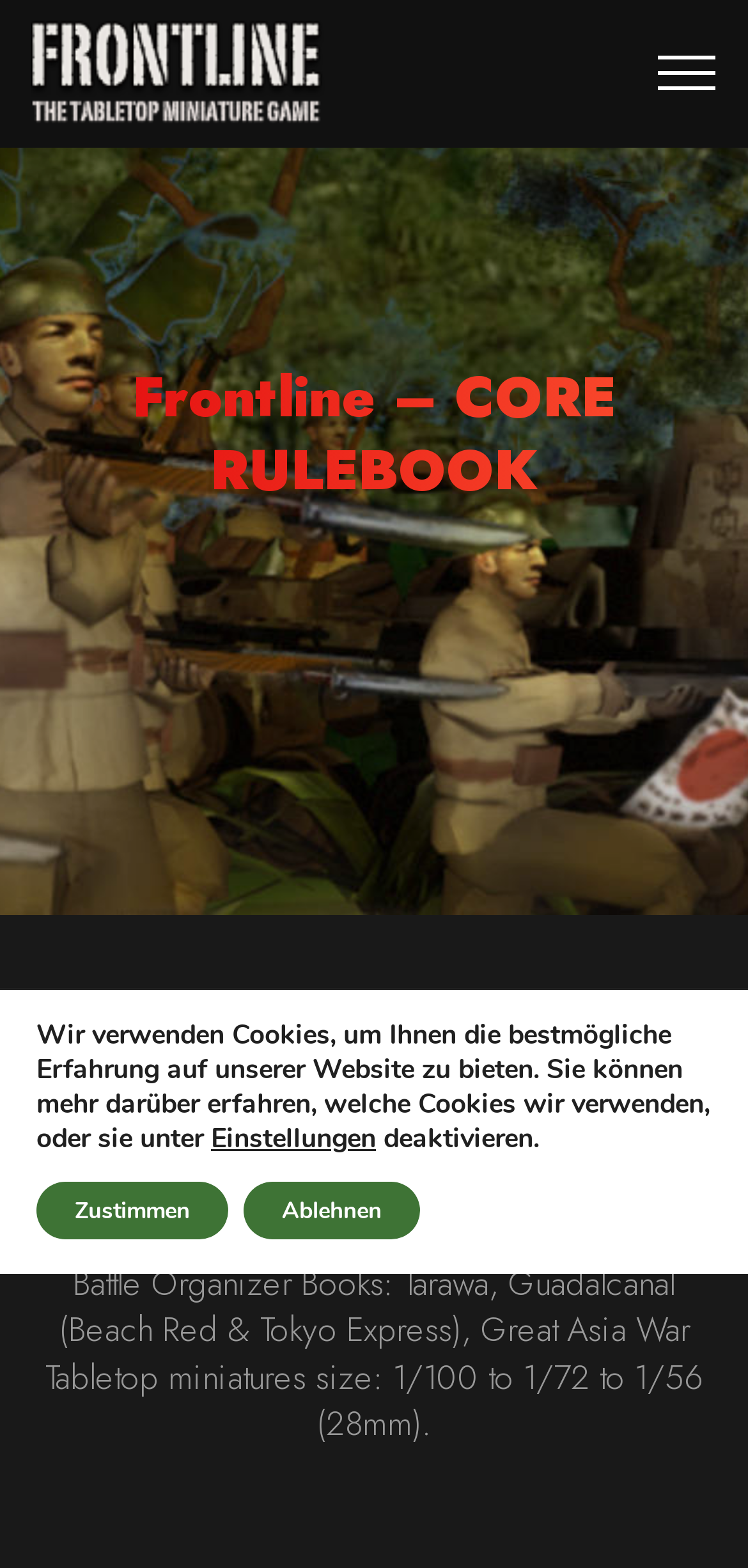Create a detailed narrative of the webpage’s visual and textual elements.

The webpage appears to be a rules and resources page for historical tabletop games set in the Pacific Theatre and South East Asia during World War II. At the top left of the page, there is a logo for "Frontline" accompanied by a link. To the right of the logo, there is a toggle navigation button.

Below the logo and navigation button, there are three headings. The first heading reads "Frontline – CORE RULEBOOK", the second heading reads "Frontline Books – Overview", and the third heading is not explicitly stated but appears to be related to the rulebook and books.

Underneath the headings, there are three blocks of text. The first block describes a rulebook for Pacific and South East Asia from 1941 to 1945, available in English and German. The second block lists several "Battle Organizer Books" including Tarawa, Guadalcanal, and Great Asia War. The third block mentions the size of tabletop miniatures used in the game, ranging from 1/100 to 1/56 (28mm).

At the bottom of the page, there is a GDPR cookie banner that takes up the full width of the page. The banner contains a paragraph of text explaining the use of cookies on the website, followed by three buttons: "Einstellungen" (Settings), "Zustimmen" (Agree), and "Ablehnen" (Decline).